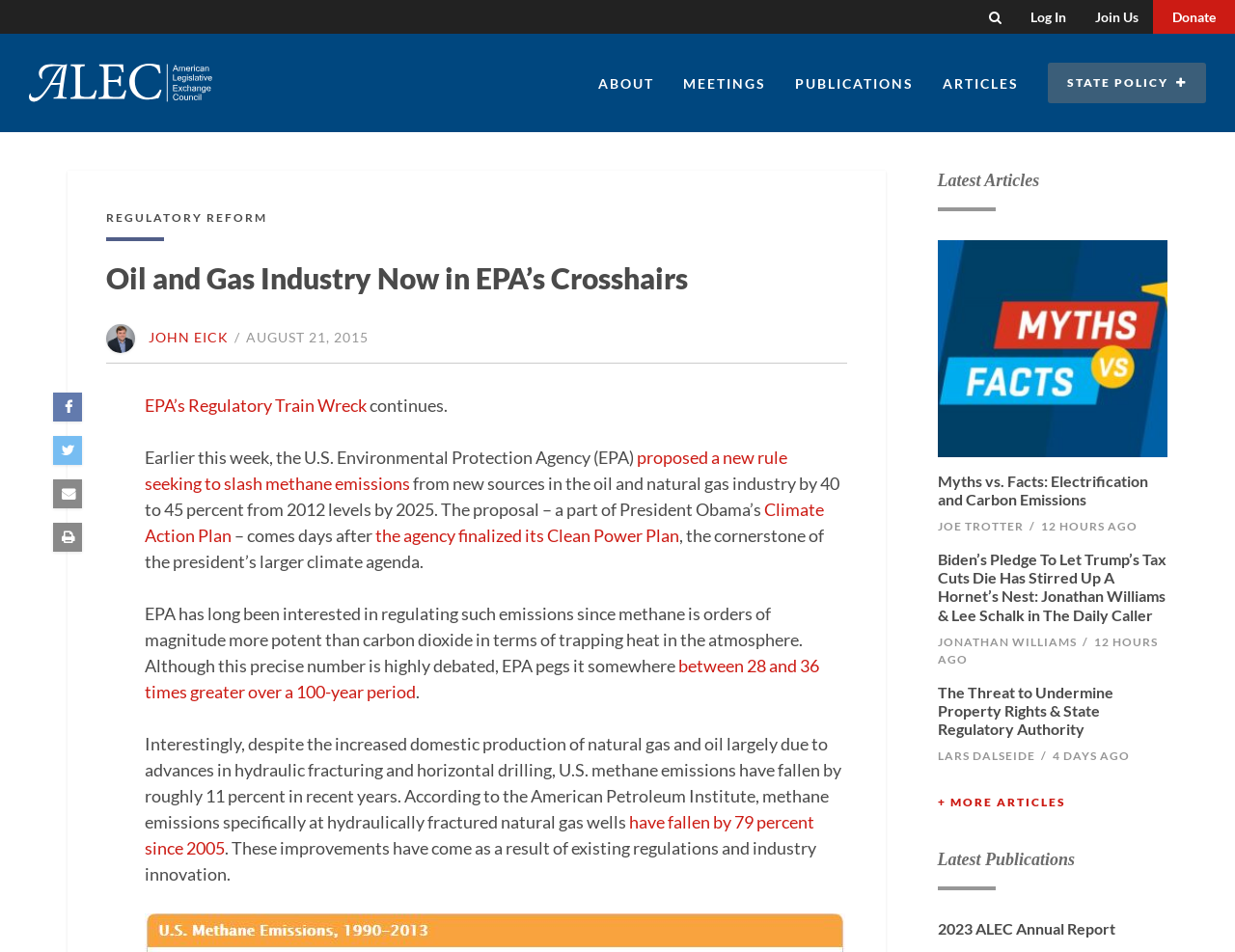What is the name of the organization?
Ensure your answer is thorough and detailed.

The name of the organization can be found in the top-left corner of the webpage, where it is written in a larger font size and is also accompanied by an image.